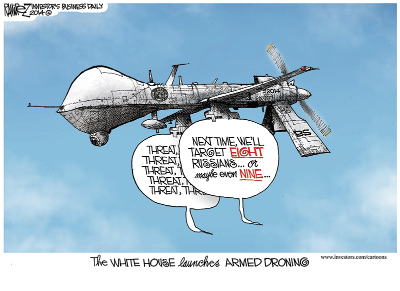Provide a comprehensive description of the image.

The image features a political cartoon depicting a drone, labeled "The White House launches Armed Droning," hovering in a clear blue sky. Below the drone, multiple dangling tags display the word "THREAT" repetitively, emphasizing a sense of urgency or alarm. The drone's caption reads, "Next time, we'll target EIGHT Russians... or maybe even NINE..." This commentary highlights the escalating tensions between the United States and Russia, particularly in the context of military interventions and perceived threats. The humor and satire encapsulate critiques of political strategies, blending serious themes with a lighthearted visual approach.